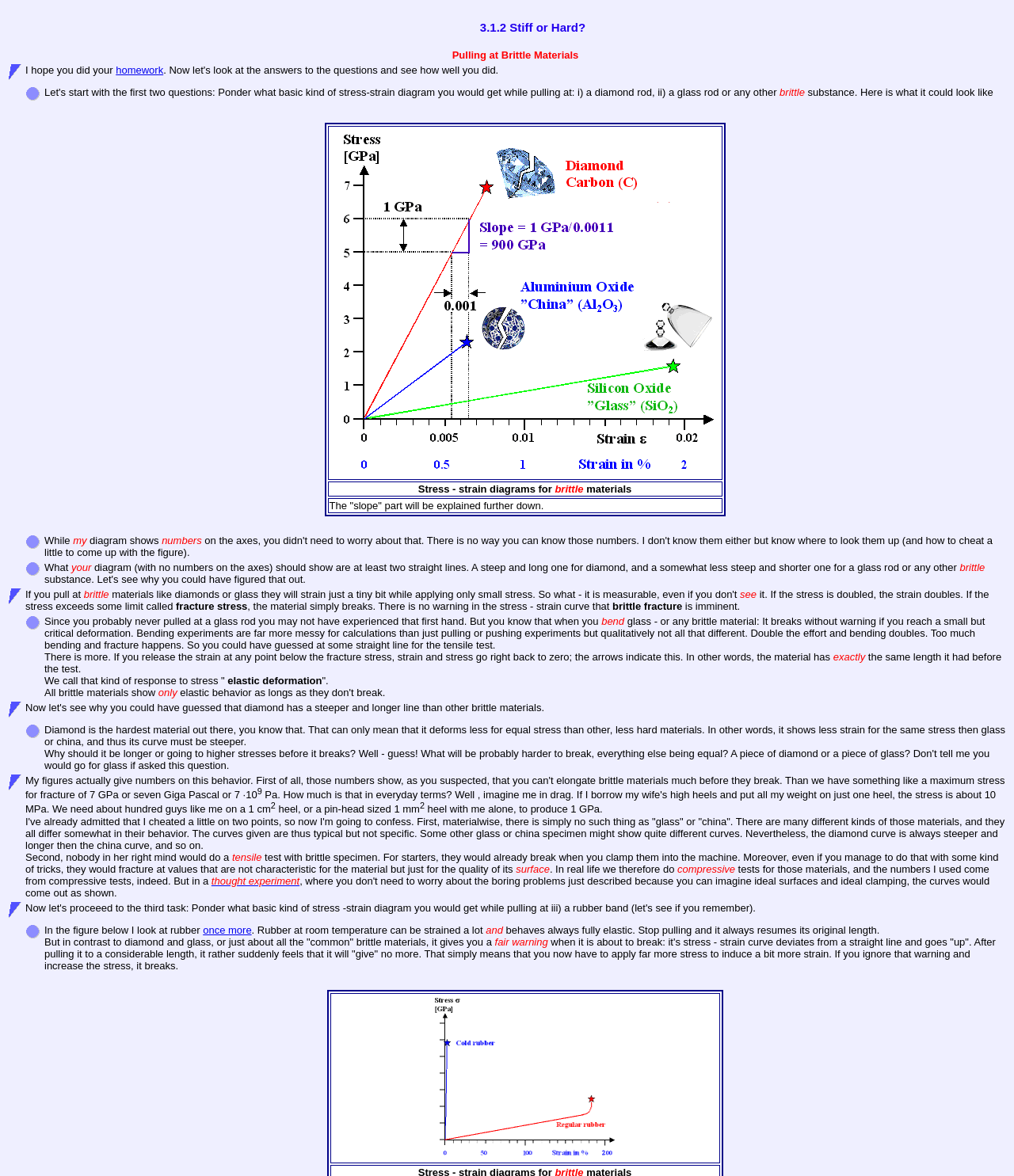What is the topic of discussion in this webpage?
Answer the question with detailed information derived from the image.

The webpage is discussing the concept of stress-strain diagrams, specifically in the context of brittle materials like diamonds and glass. The author is explaining how to interpret the diagrams and what they reveal about the behavior of these materials under different types of stress.